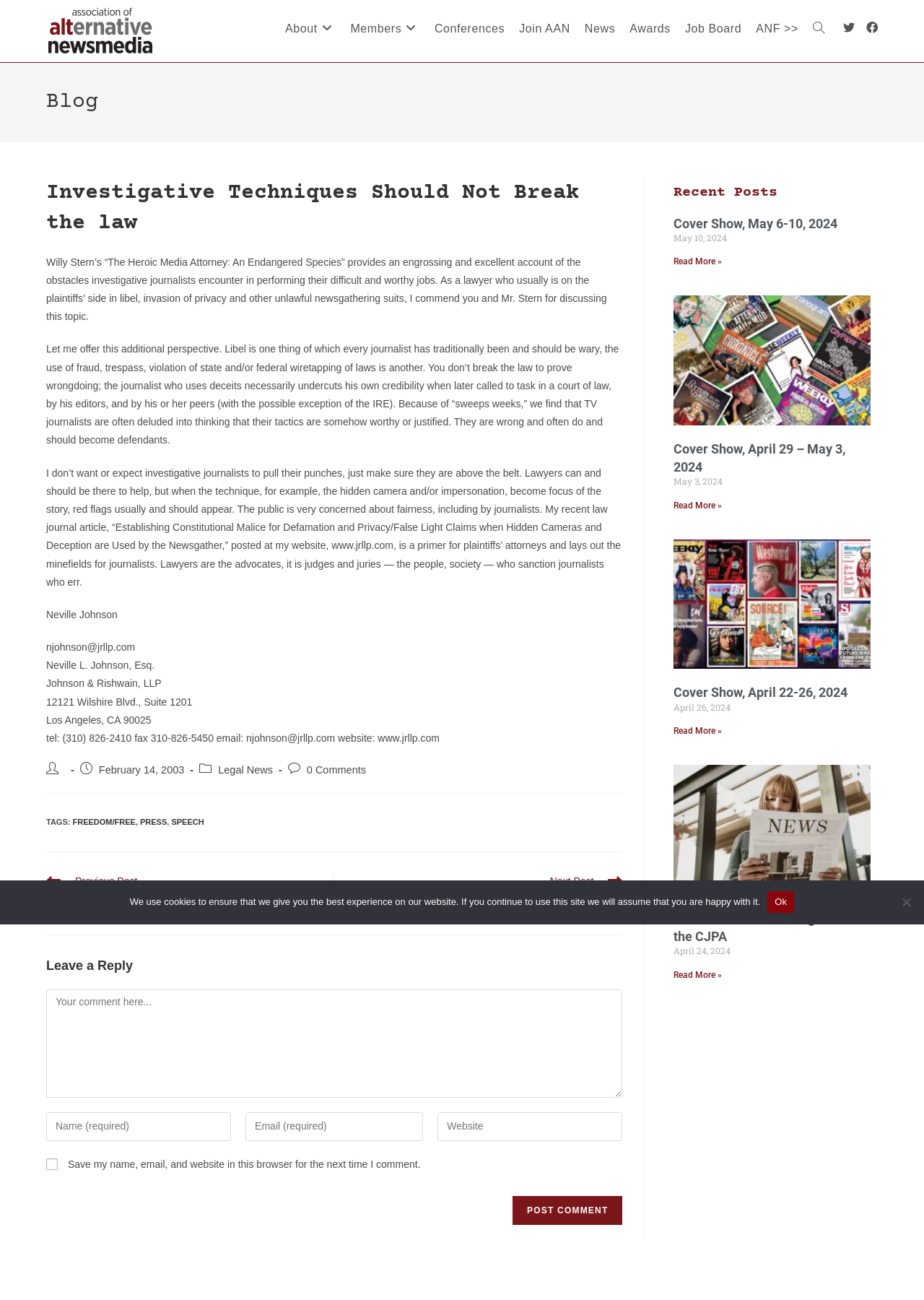Identify the bounding box of the HTML element described as: "Speech".

[0.185, 0.629, 0.221, 0.636]